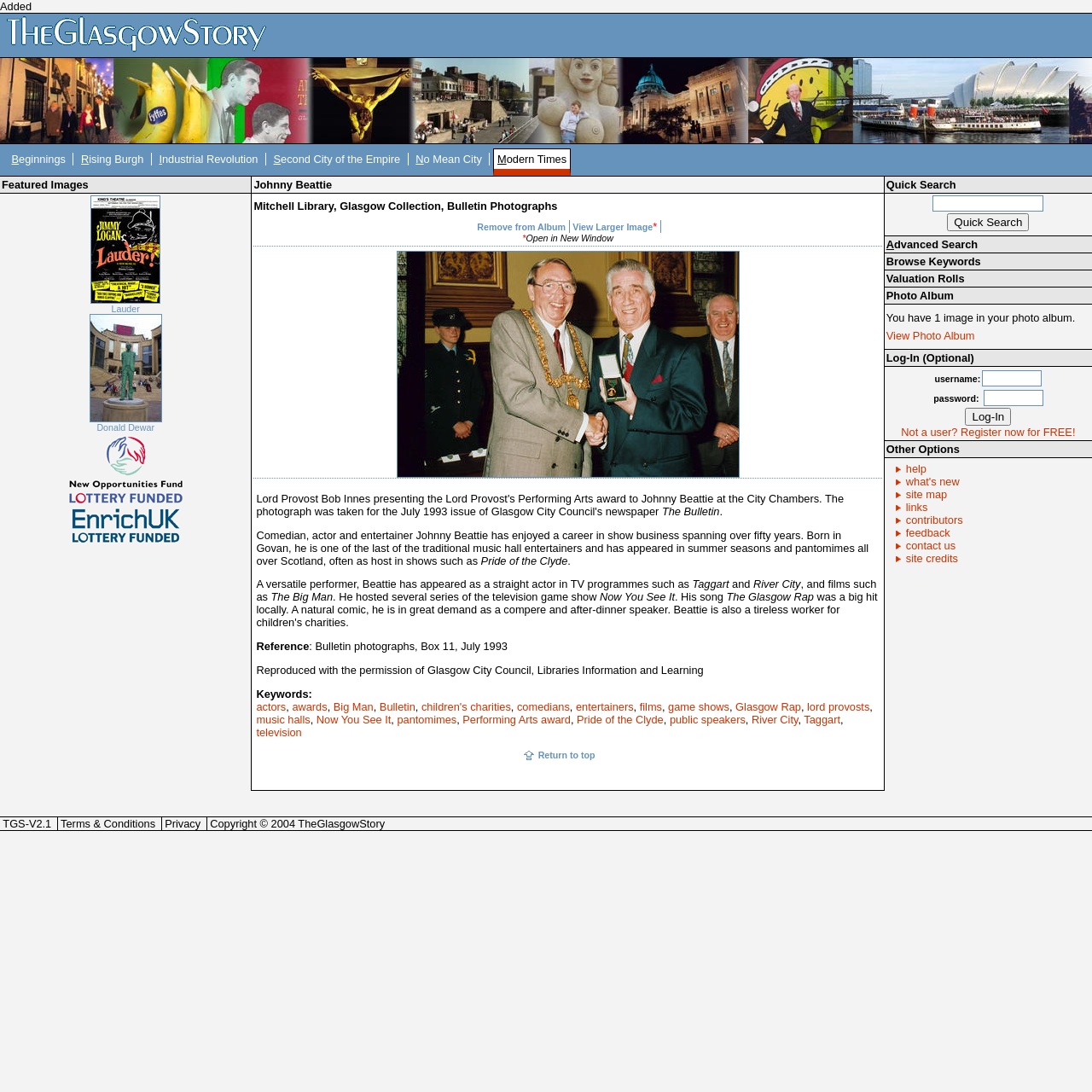Present a detailed account of what is displayed on the webpage.

The webpage is about TheGlasgowStory, which tells the story of Glasgow in words and pictures. At the top, there is a heading with an access key, followed by a series of links to different sections of the story, including "Beginnings", "Rising Burgh", "Industrial Revolution", and more. Each link has an access key and a generic element with the access key label.

Below the links, there is a heading "Featured Images" with two images, "Lauder" and "Donald Dewar", each with a link and an image description. 

To the right of the featured images, there is a section about Johnny Beattie, a comedian, actor, and entertainer. This section includes a heading, a subheading, and a large image of Johnny Beattie. Below the image, there is a block of text describing Johnny Beattie's career, including his appearances in TV programs and films. 

Underneath the text, there are several links to related keywords, such as "actors", "awards", "Big Man", and more. These links are separated by commas.

At the bottom of the page, there is a link to "Return to top" and a heading "Quick Search" on the right side.

Overall, the webpage is organized into sections, with clear headings and links to different parts of the story. The use of images and descriptive text helps to break up the content and make it more engaging.